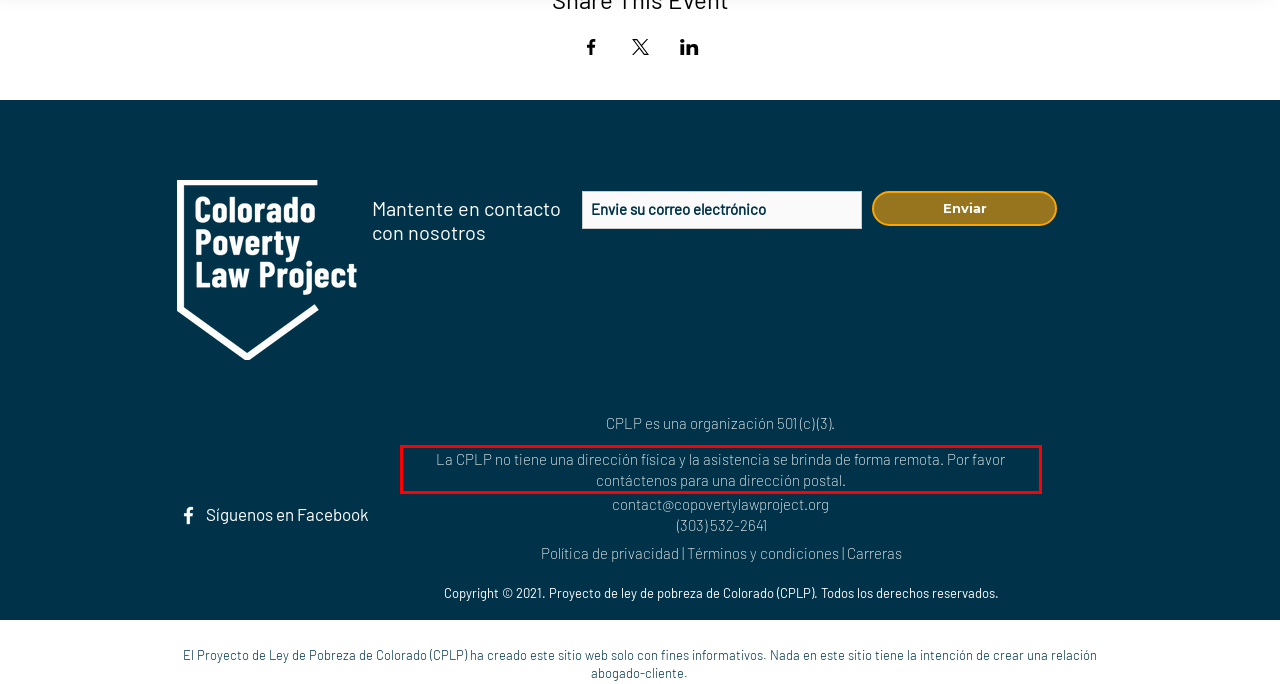Using the provided webpage screenshot, recognize the text content in the area marked by the red bounding box.

La CPLP no tiene una dirección física y la asistencia se brinda de forma remota. Por favor contáctenos para una dirección postal.